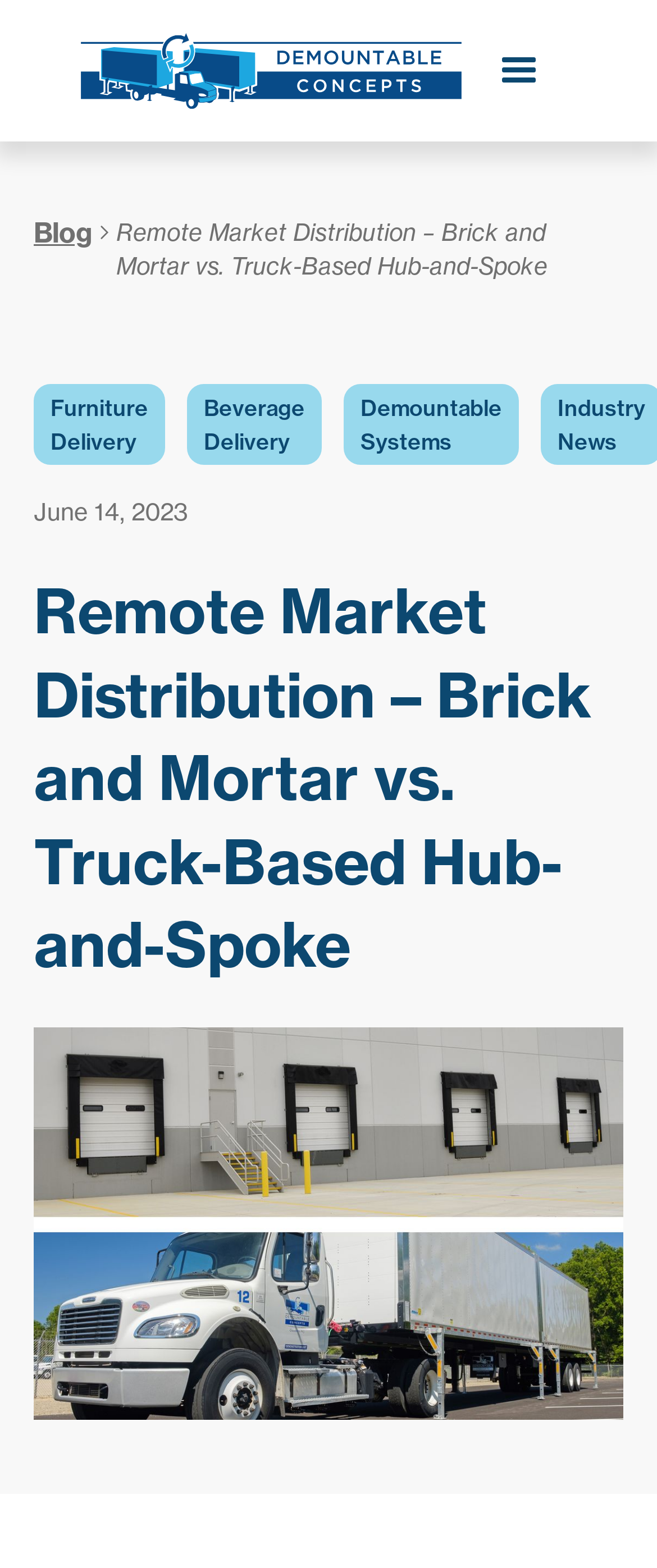Please determine the bounding box coordinates for the UI element described as: "aria-label="menu"".

[0.703, 0.009, 0.877, 0.082]